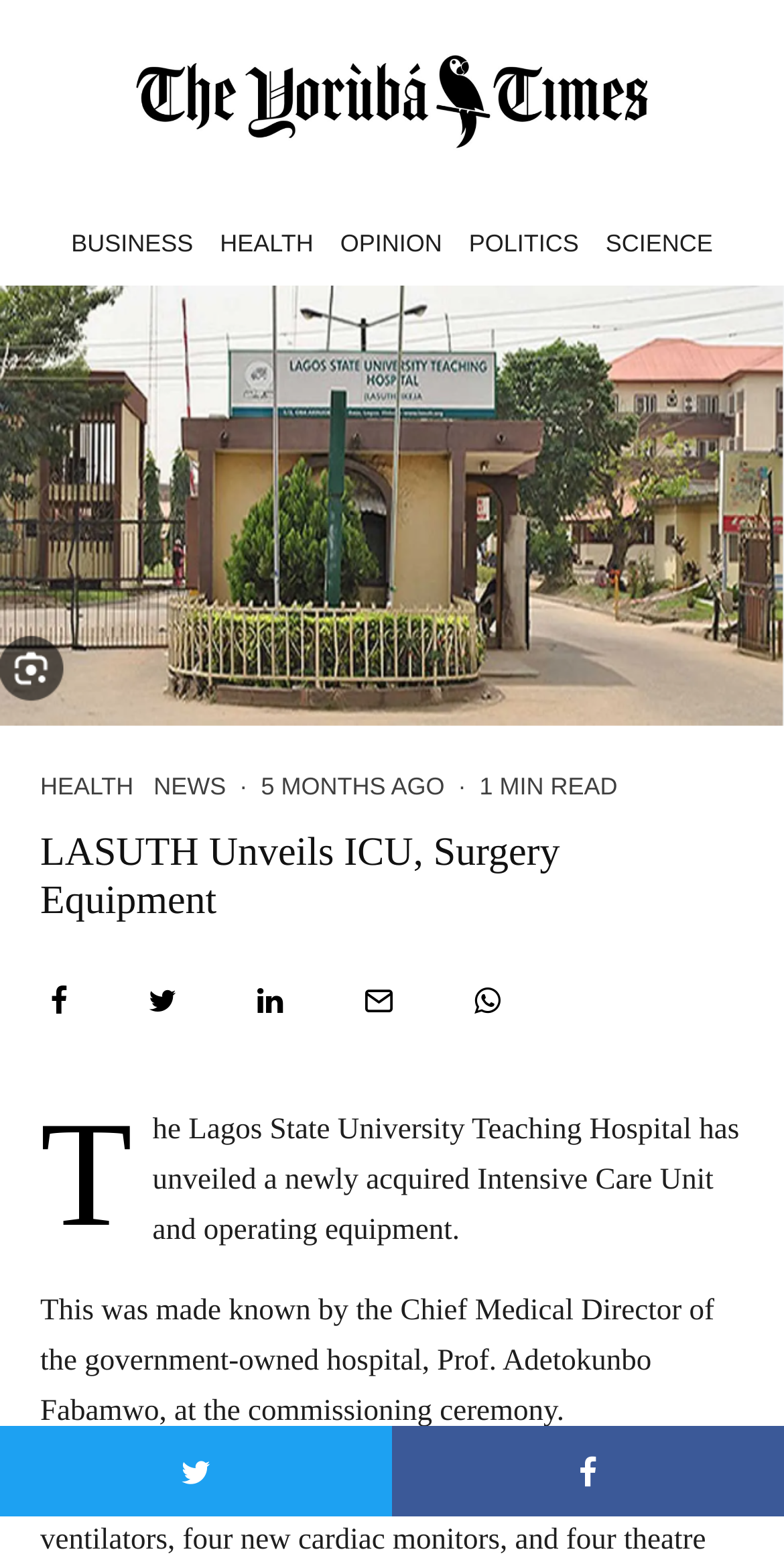Illustrate the webpage's structure and main components comprehensively.

The webpage is a news article from The Yoruba Times, with the title "LASUTH Unveils ICU, Surgery Equipment". At the top, there are six links to different categories: BUSINESS, HEALTH, OPINION, POLITICS, and SCIENCE, aligned horizontally. 

Below the categories, there is a secondary navigation menu with two links: HEALTH and NEWS. A separator dot and a timestamp "5 MONTHS AGO" are placed to the right of the navigation menu. The article's title "LASUTH Unveils ICU, Surgery Equipment" is displayed prominently in a larger font size.

The article's content is divided into two paragraphs. The first paragraph describes the unveiling of a newly acquired Intensive Care Unit and operating equipment at the Lagos State University Teaching Hospital. The second paragraph provides more details about the commissioning ceremony.

At the bottom of the article, there are five social media links: Share, Tweet, Share, Email, and Share, aligned horizontally. Two more social media links, Tweet and Share, are placed at the very bottom of the page.